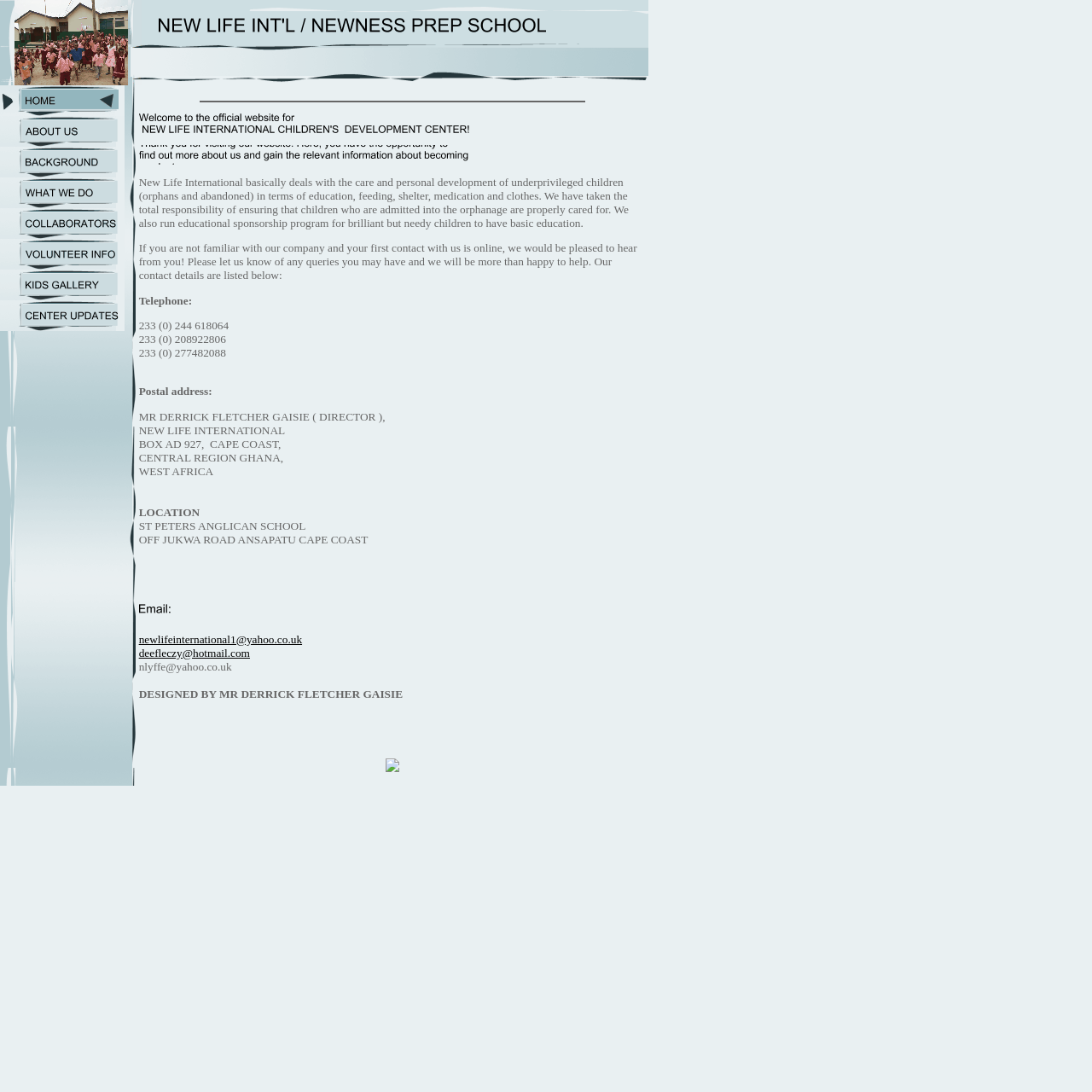Provide the bounding box coordinates of the UI element this sentence describes: "alt="WHAT WE DO" name="CM4all_55031"".

[0.0, 0.181, 0.114, 0.193]